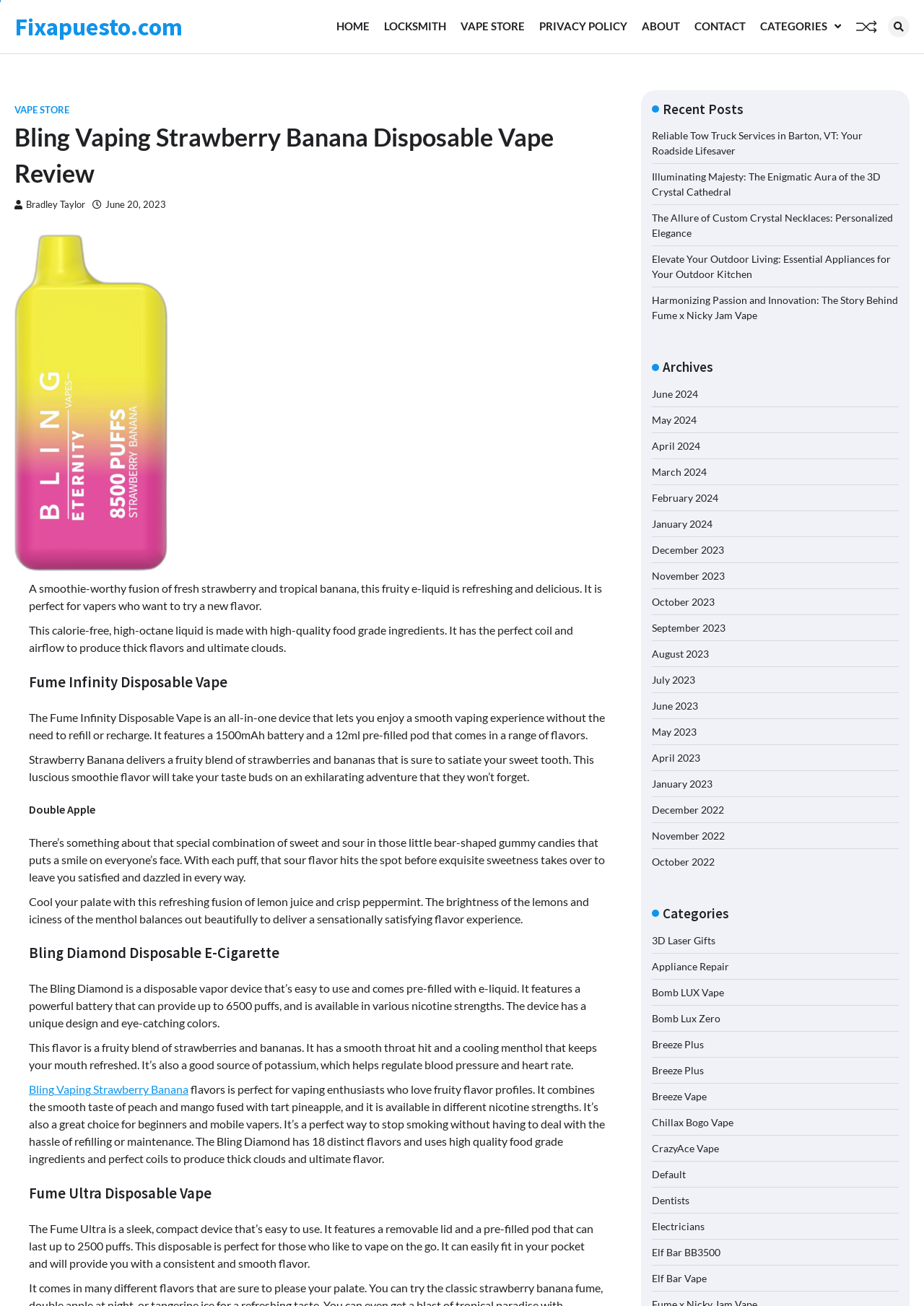Could you provide the bounding box coordinates for the portion of the screen to click to complete this instruction: "Read the review of Bling Vaping Strawberry Banana Disposable Vape"?

[0.031, 0.445, 0.652, 0.469]